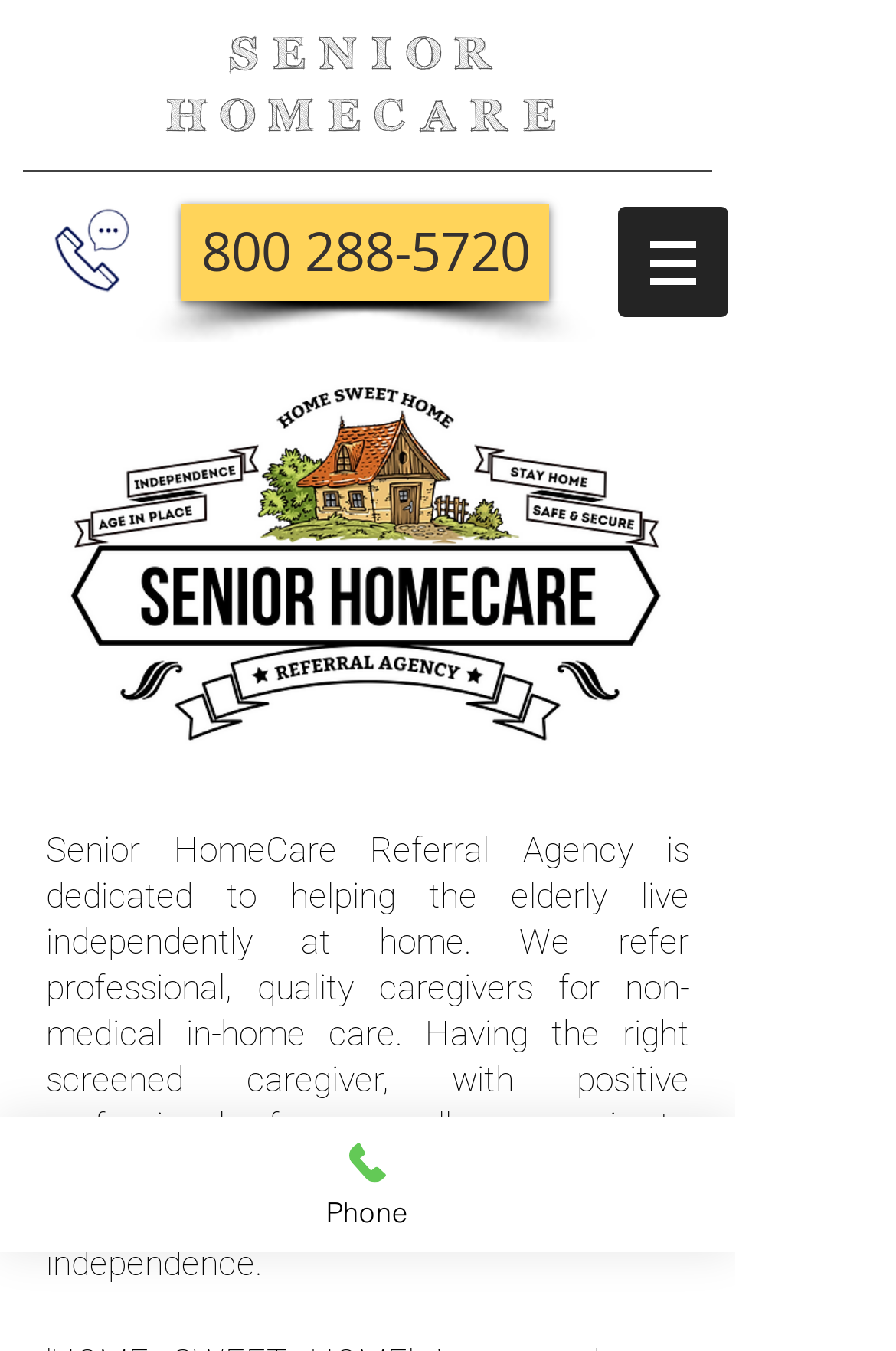Provide a brief response to the question below using a single word or phrase: 
What is the phone number to contact?

800 288-5720